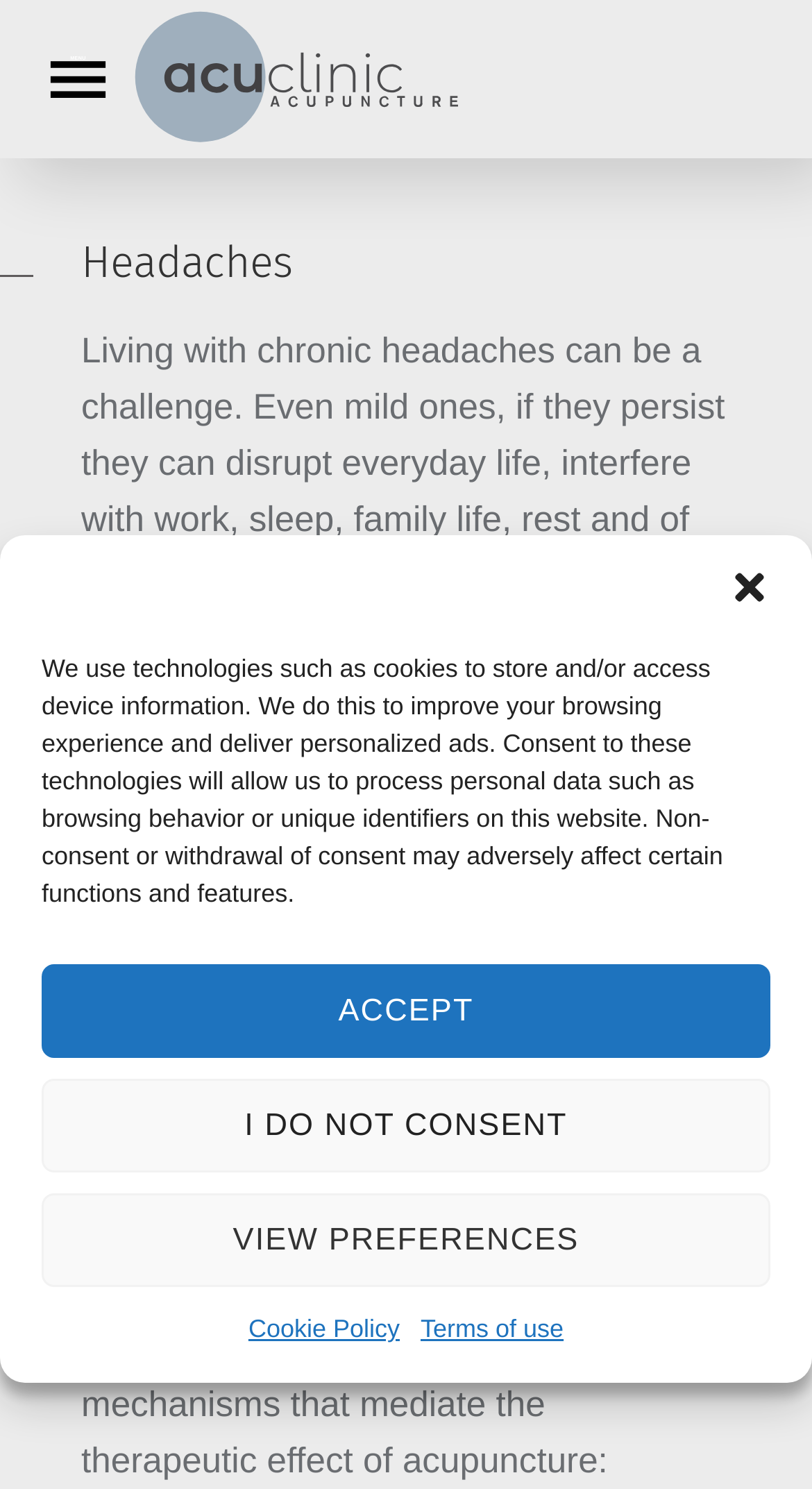Pinpoint the bounding box coordinates of the element that must be clicked to accomplish the following instruction: "contact us". The coordinates should be in the format of four float numbers between 0 and 1, i.e., [left, top, right, bottom].

[0.045, 0.481, 0.955, 0.543]